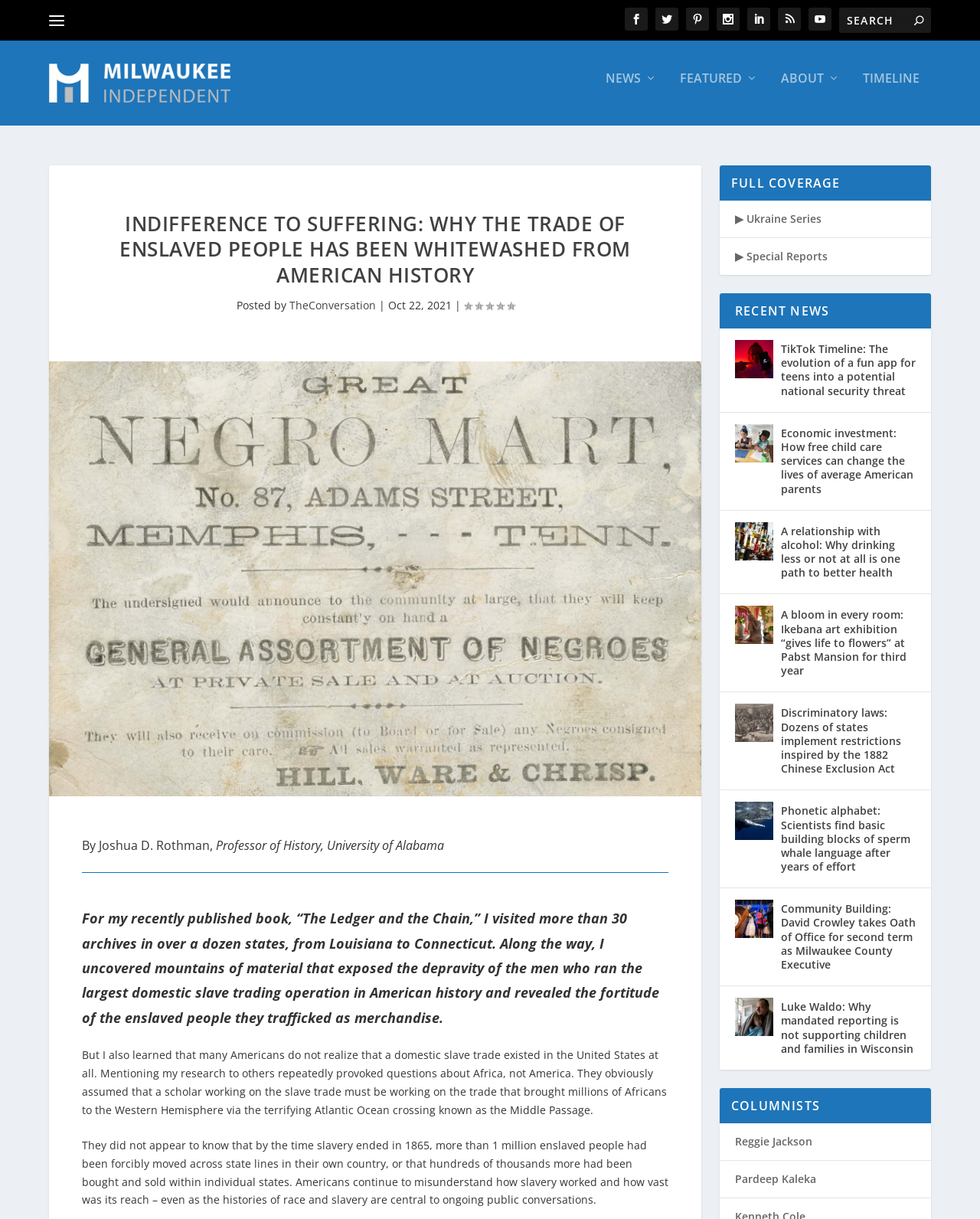Find the bounding box coordinates of the element to click in order to complete the given instruction: "View the columnists page."

[0.734, 0.885, 0.95, 0.914]